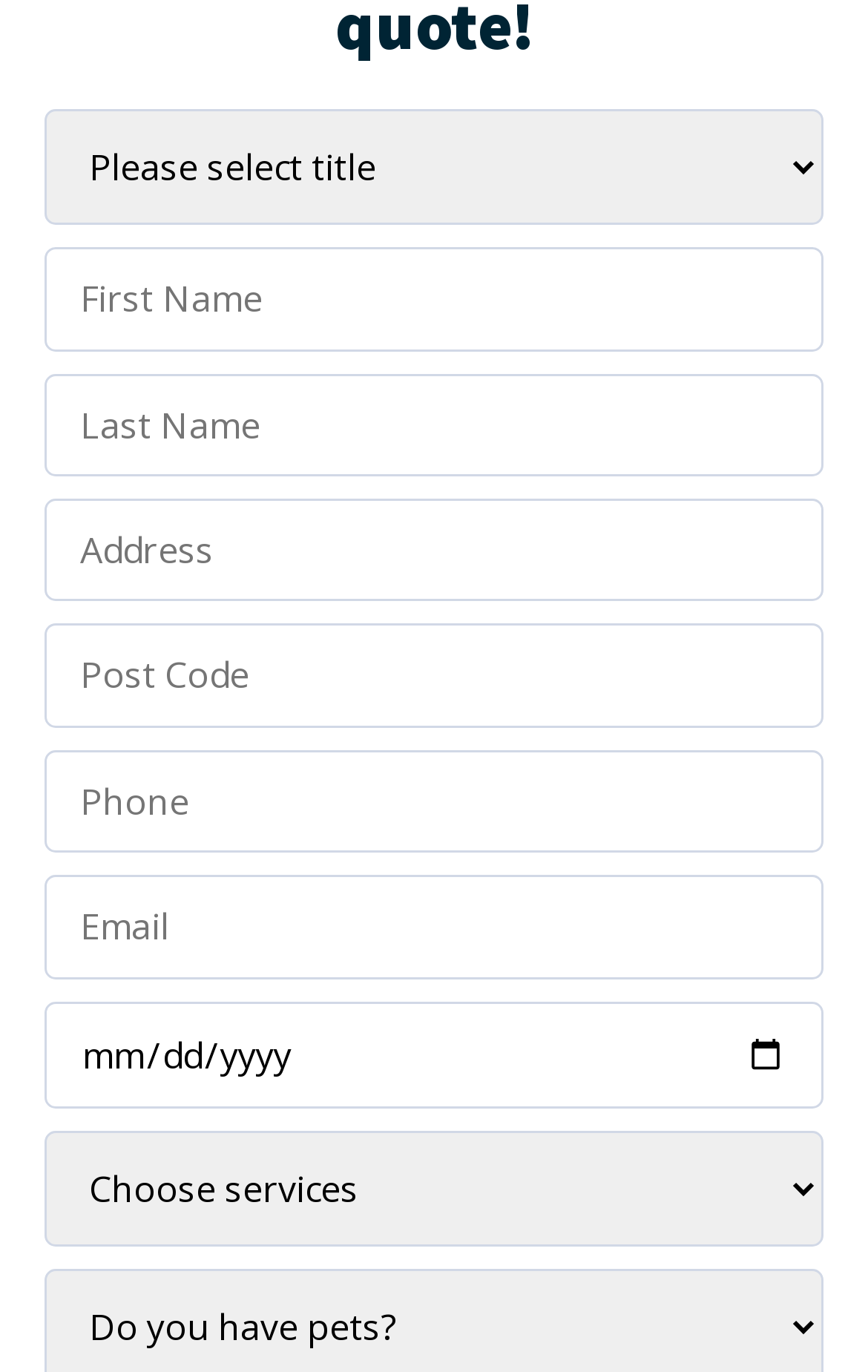What is the purpose of the 'Show date picker' button?
Please provide a comprehensive and detailed answer to the question.

The 'Show date picker' button is likely used to display a calendar or date picker interface, allowing users to select a date more easily. This button is positioned next to the date input field, suggesting its purpose is to facilitate date selection.